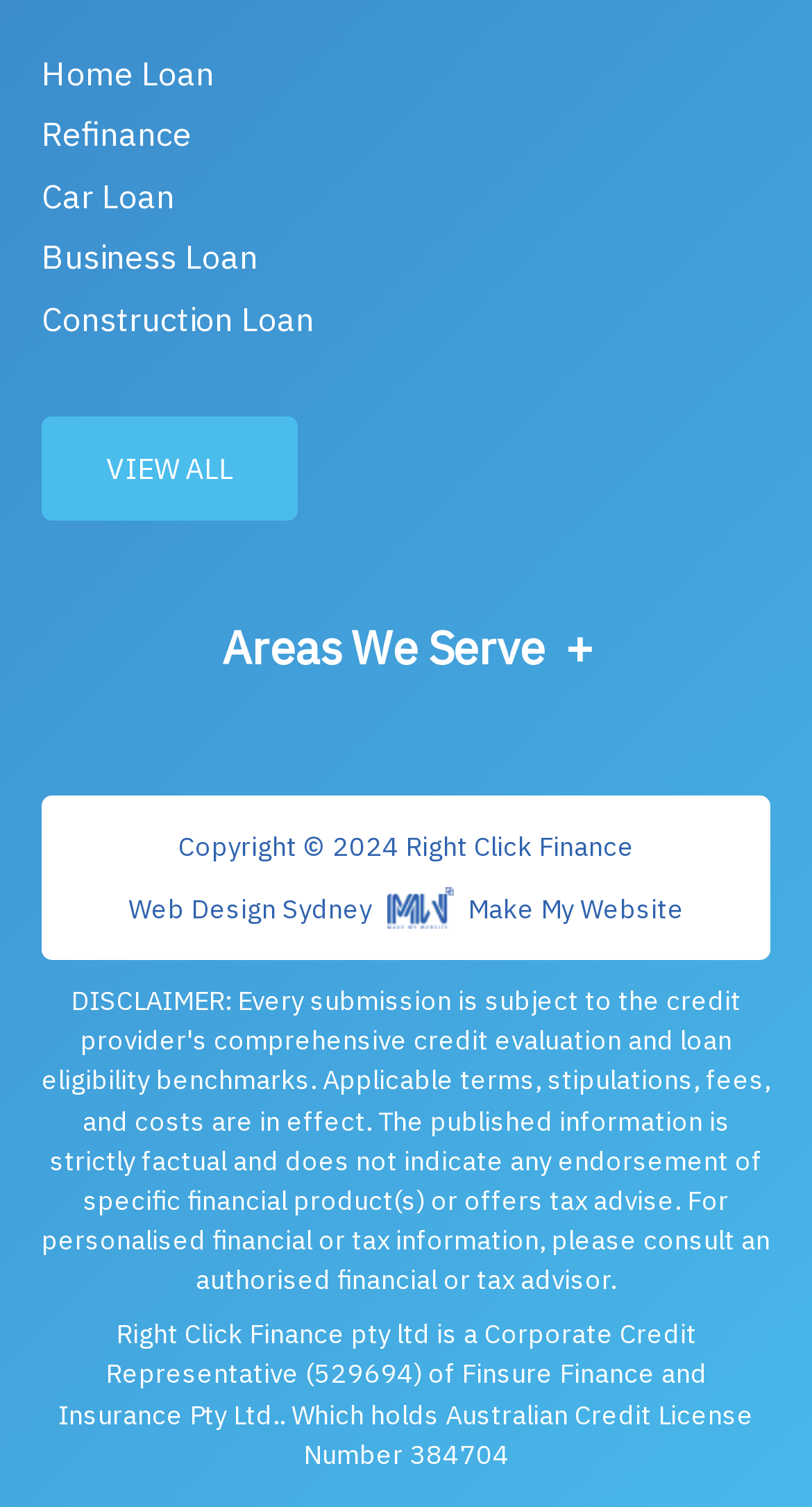Identify the bounding box coordinates of the clickable region necessary to fulfill the following instruction: "Click on Home Loan". The bounding box coordinates should be four float numbers between 0 and 1, i.e., [left, top, right, bottom].

[0.051, 0.035, 0.264, 0.062]